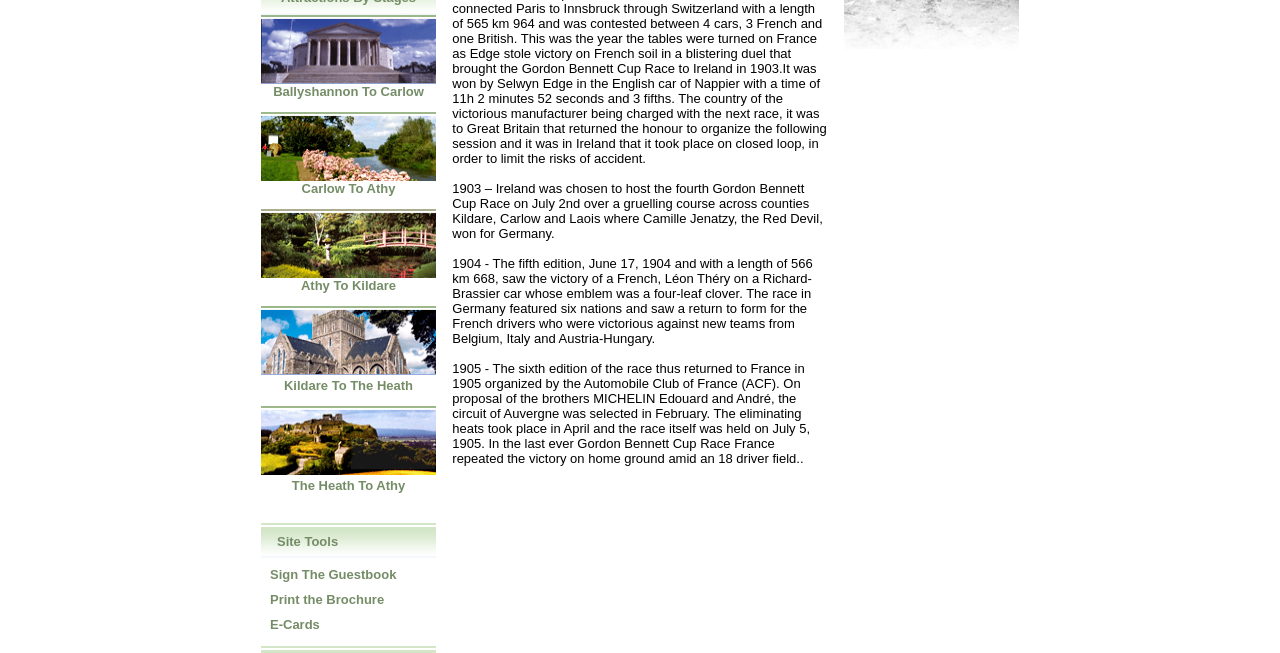Determine the bounding box coordinates in the format (top-left x, top-left y, bottom-right x, bottom-right y). Ensure all values are floating point numbers between 0 and 1. Identify the bounding box of the UI element described by: Sign The Guestbook

[0.211, 0.868, 0.31, 0.891]